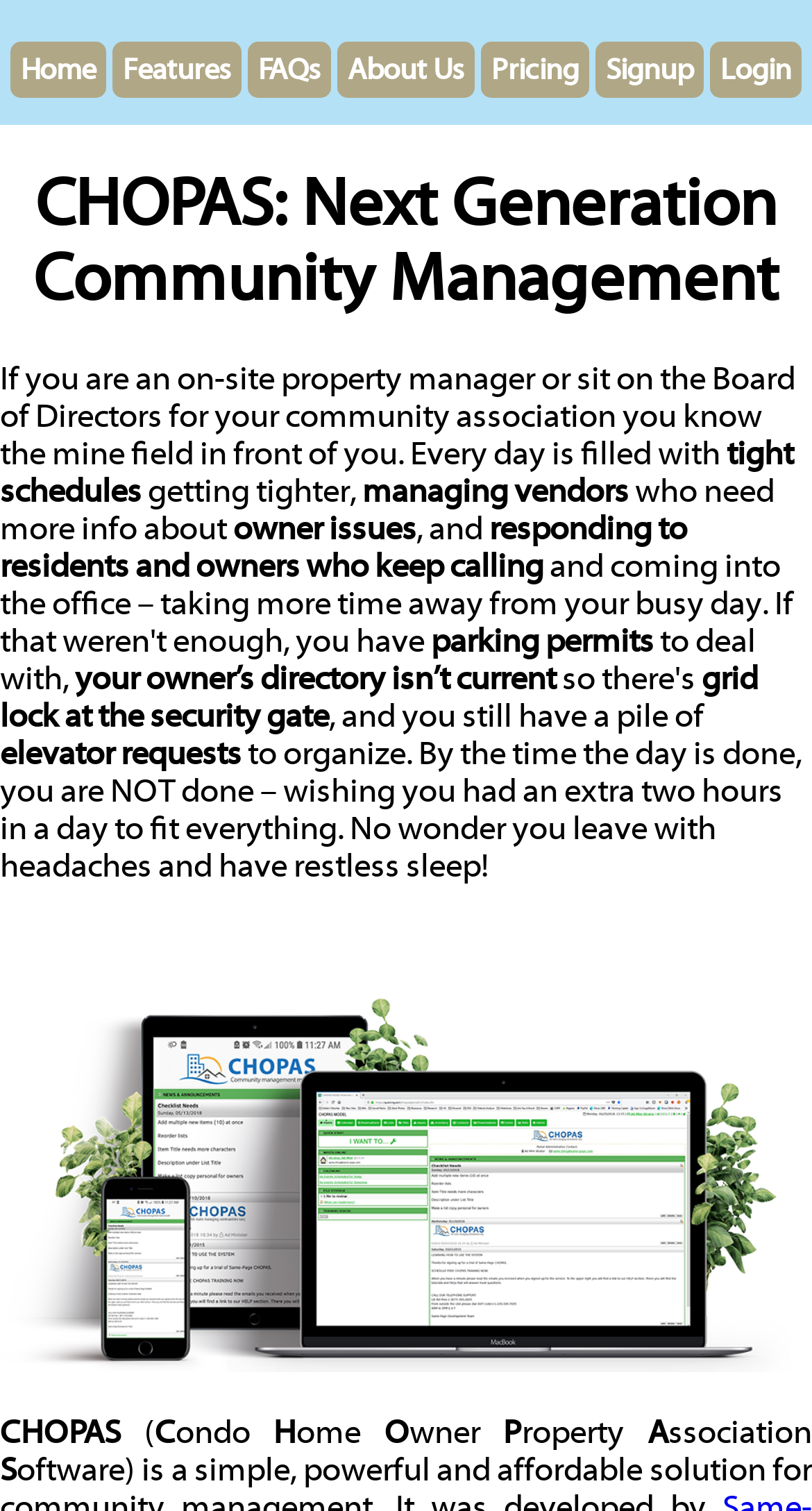How many links are in the top navigation menu?
Based on the image, provide a one-word or brief-phrase response.

7